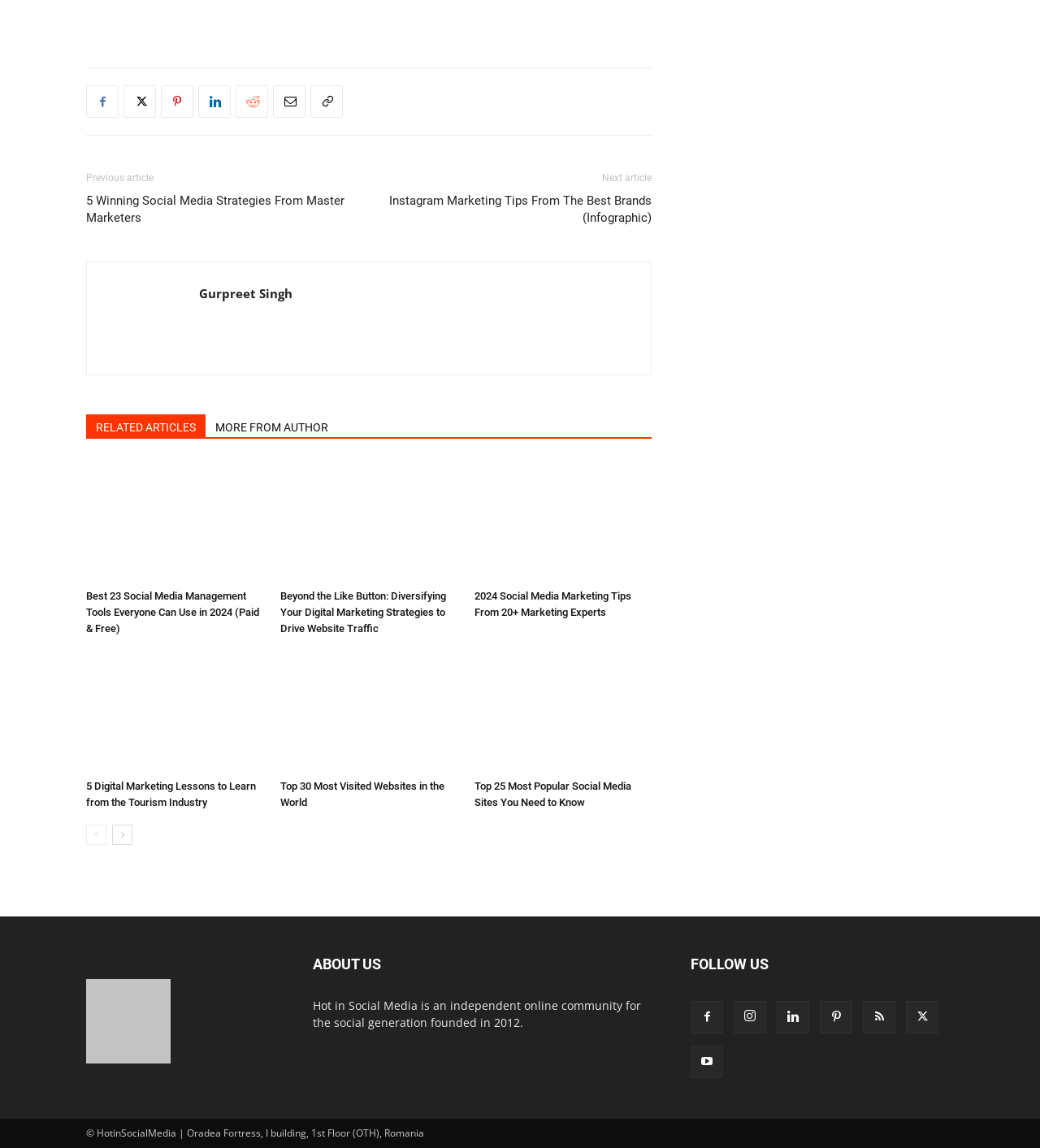What is the name of the online community founded in 2012?
Based on the screenshot, answer the question with a single word or phrase.

Hot in Social Media